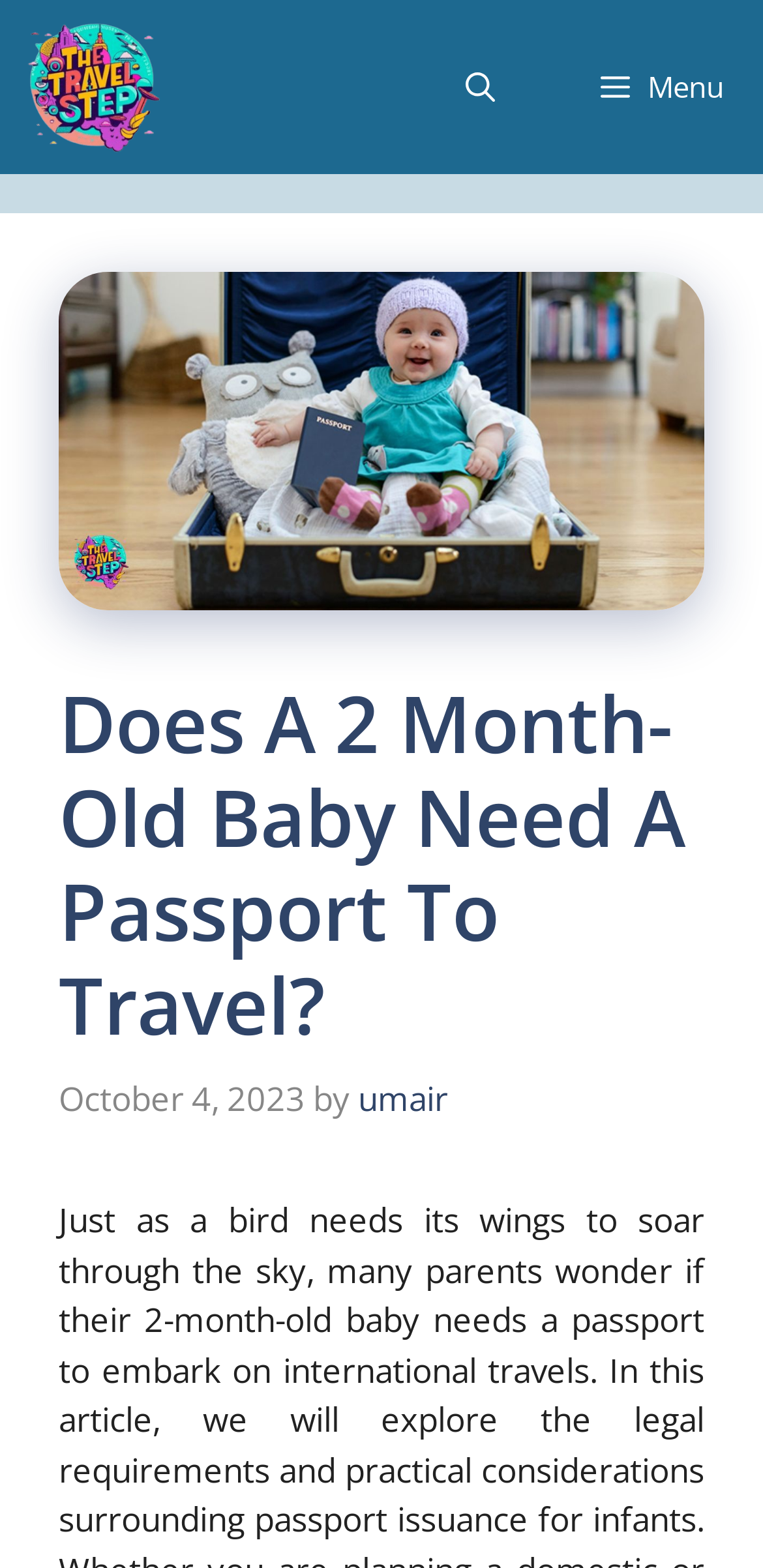What is the type of navigation at the top?
Answer the question with a detailed explanation, including all necessary information.

I found the type of navigation by looking at the navigation element at the top, which is labeled as 'Primary'.